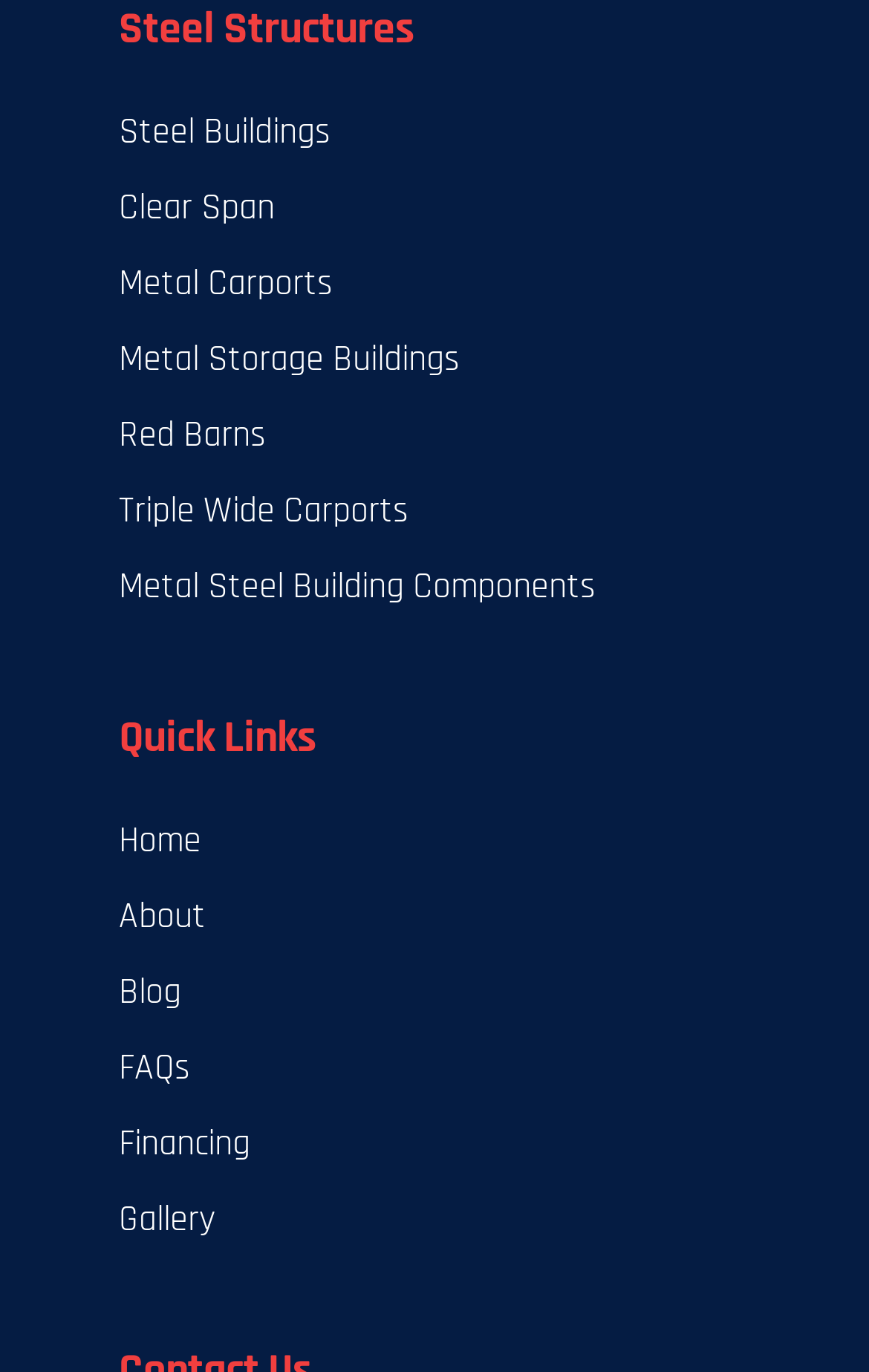What type of structures are mentioned on the webpage?
Please provide a detailed and thorough answer to the question.

The webpage has a heading 'Steel Structures' at the top, and it lists various types of steel structures such as steel buildings, clear span, metal carports, and more, indicating that the webpage is about steel structures.